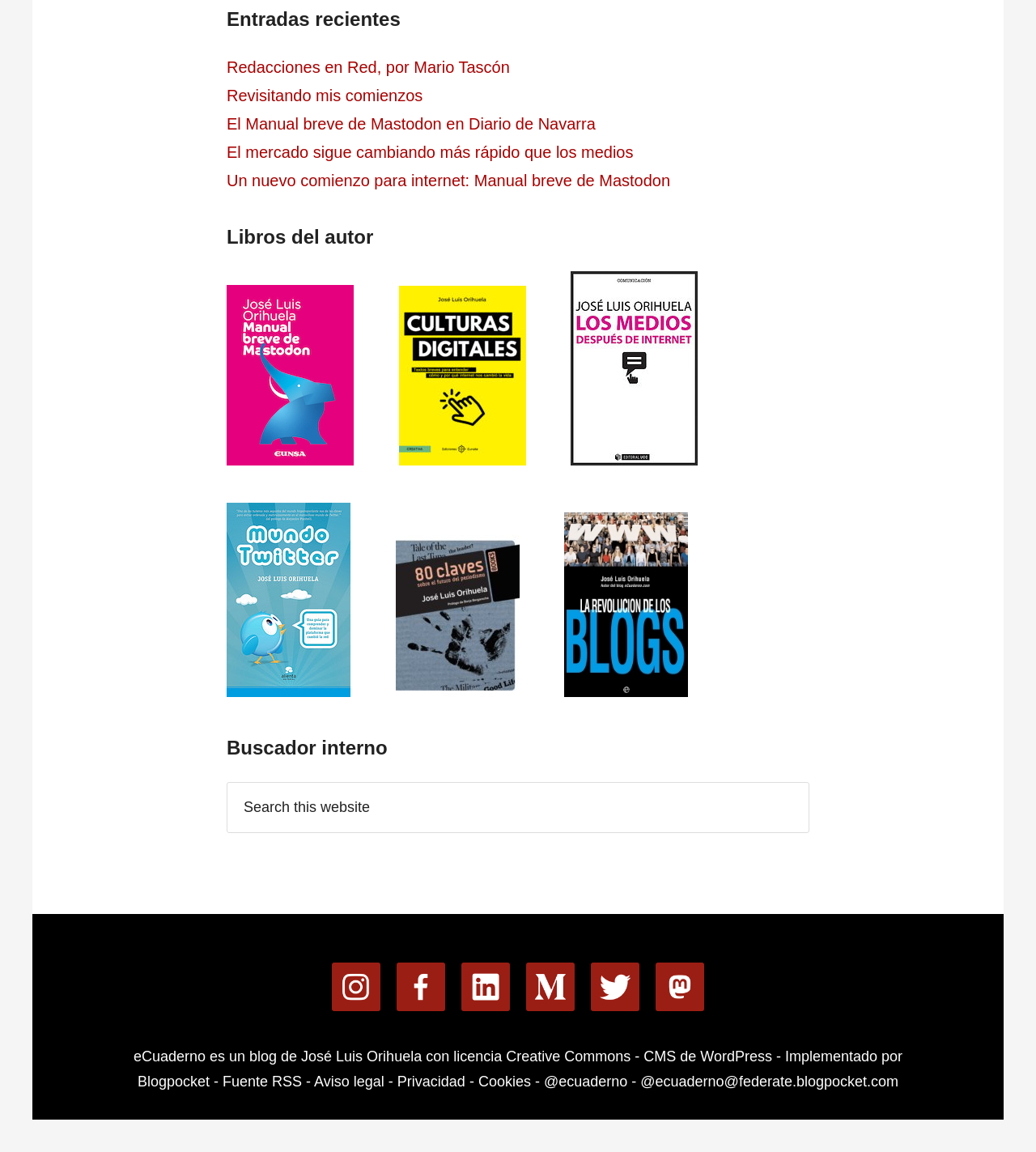Please identify the bounding box coordinates of the area that needs to be clicked to fulfill the following instruction: "Search this website."

[0.219, 0.679, 0.781, 0.723]